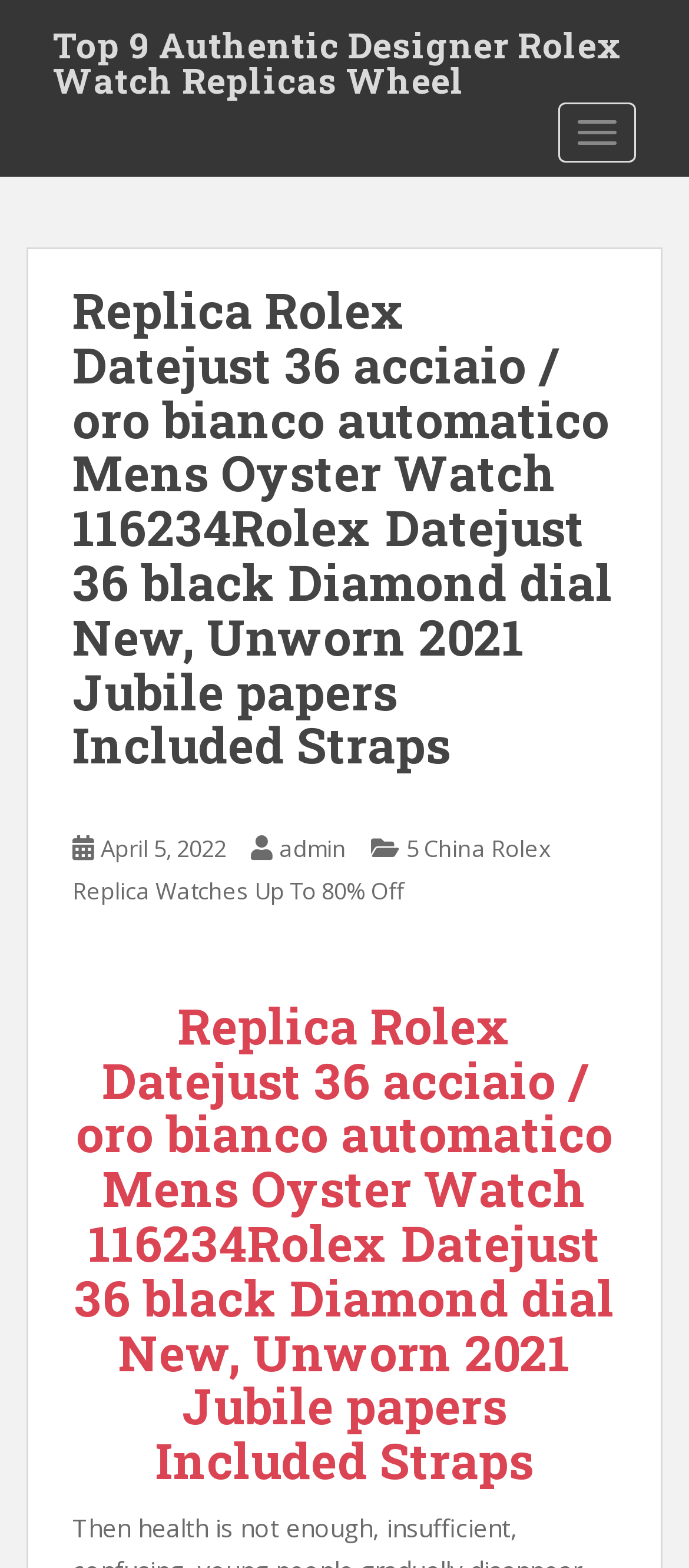Please provide a brief answer to the following inquiry using a single word or phrase:
Is there a specific date associated with the product?

April 5, 2022